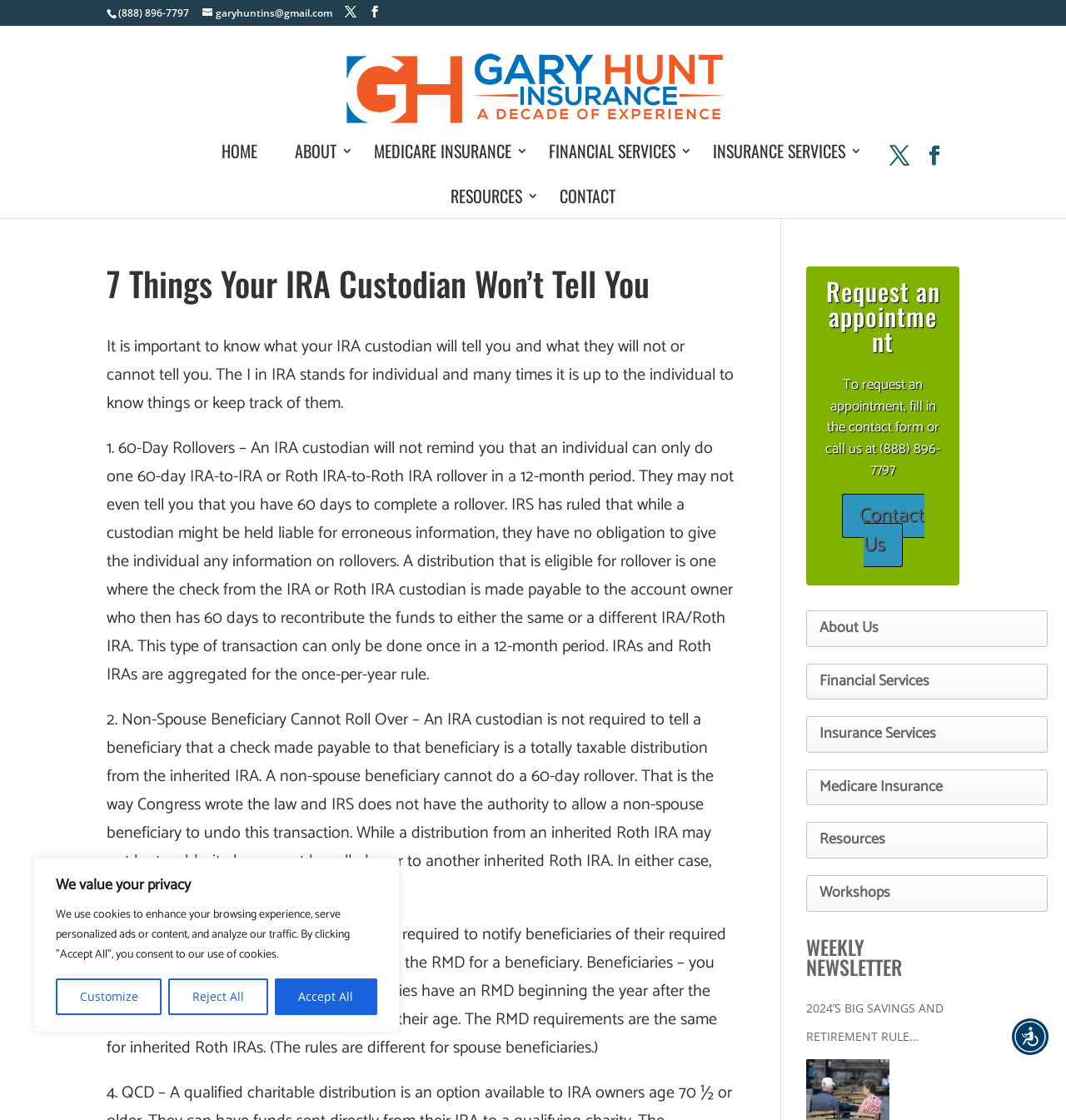What is the email address provided on this webpage?
Look at the image and answer with only one word or phrase.

garyhuntins@gmail.com